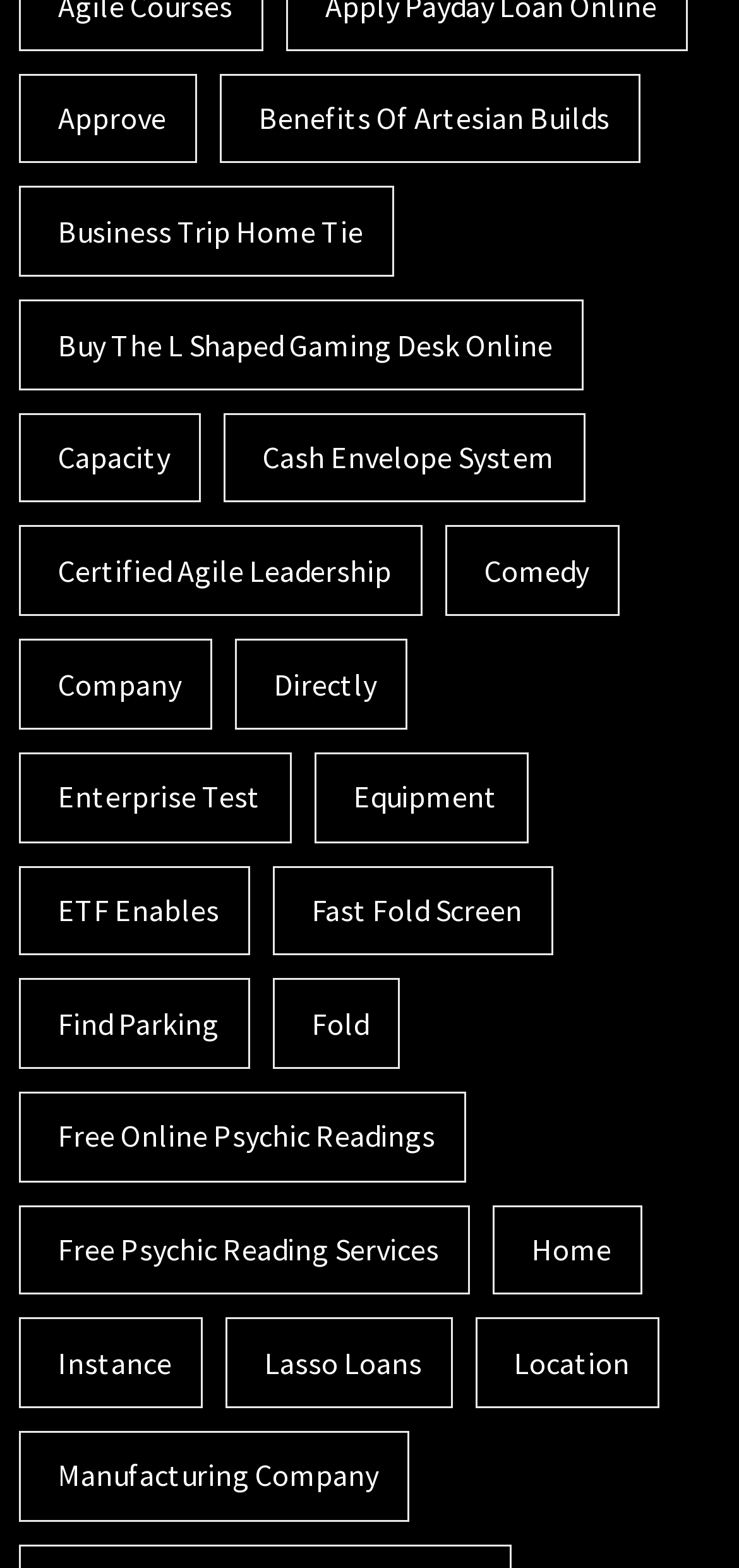Please give a succinct answer using a single word or phrase:
What is the first link on the webpage?

Approve